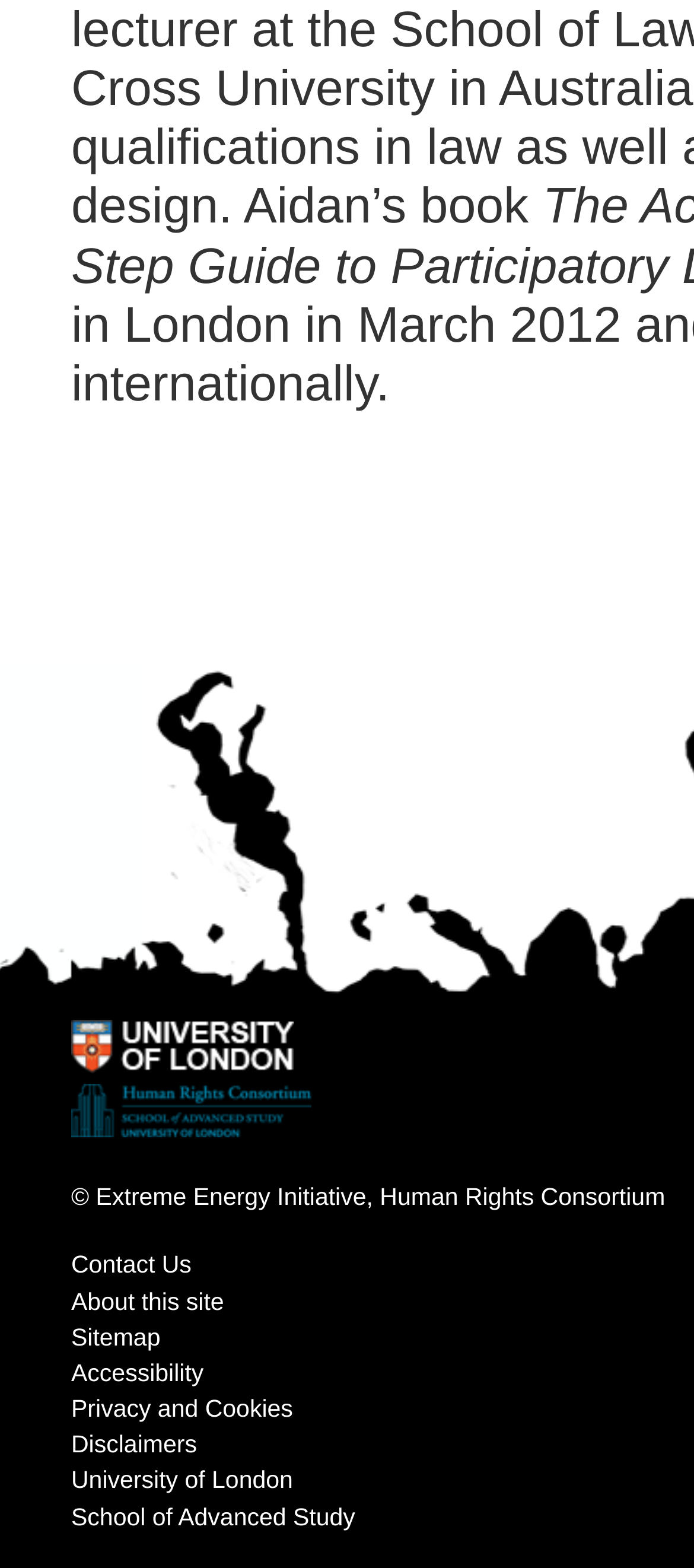Point out the bounding box coordinates of the section to click in order to follow this instruction: "Visit the School of Advanced Study website".

[0.103, 0.959, 0.512, 0.976]